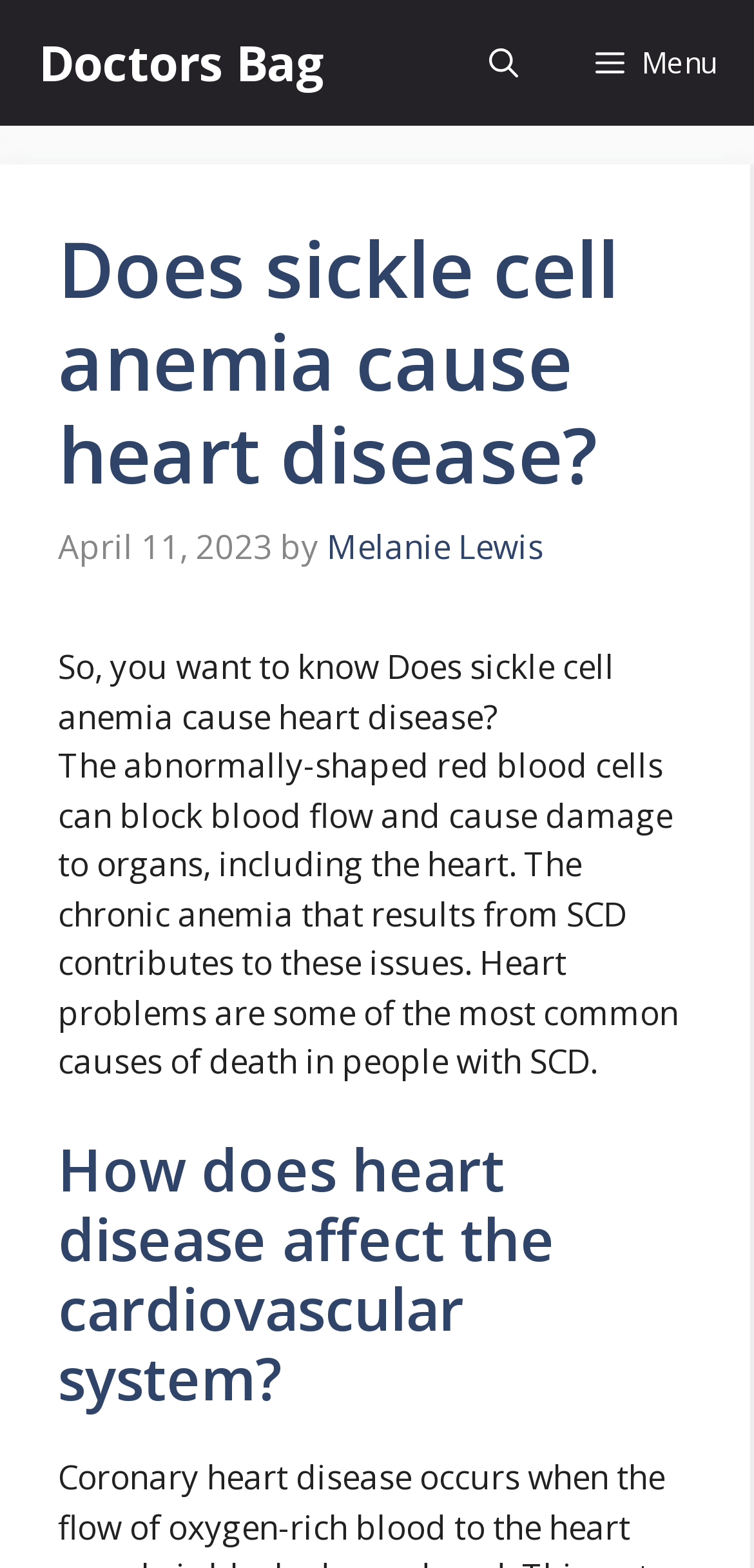Detail the various sections and features of the webpage.

The webpage is about the relationship between sickle cell anemia and heart disease. At the top, there is a navigation bar with a link to "Doctors Bag" on the left and a button to open the menu on the right. Next to the menu button, there is a link to open the search bar.

Below the navigation bar, there is a header section that takes up most of the width of the page. It contains a heading that repeats the title of the article, "Does sickle cell anemia cause heart disease?" followed by the date "April 11, 2023" and the author's name, "Melanie Lewis".

The main content of the page starts with a paragraph that introduces the topic, asking if the reader wants to know about the relationship between sickle cell anemia and heart disease. The next paragraph explains that the abnormally-shaped red blood cells can block blood flow and cause damage to organs, including the heart, and that heart problems are a common cause of death in people with sickle cell disease.

Further down, there is a heading that asks "How does heart disease affect the cardiovascular system?" which likely introduces a new section of the article that explores this topic in more detail.